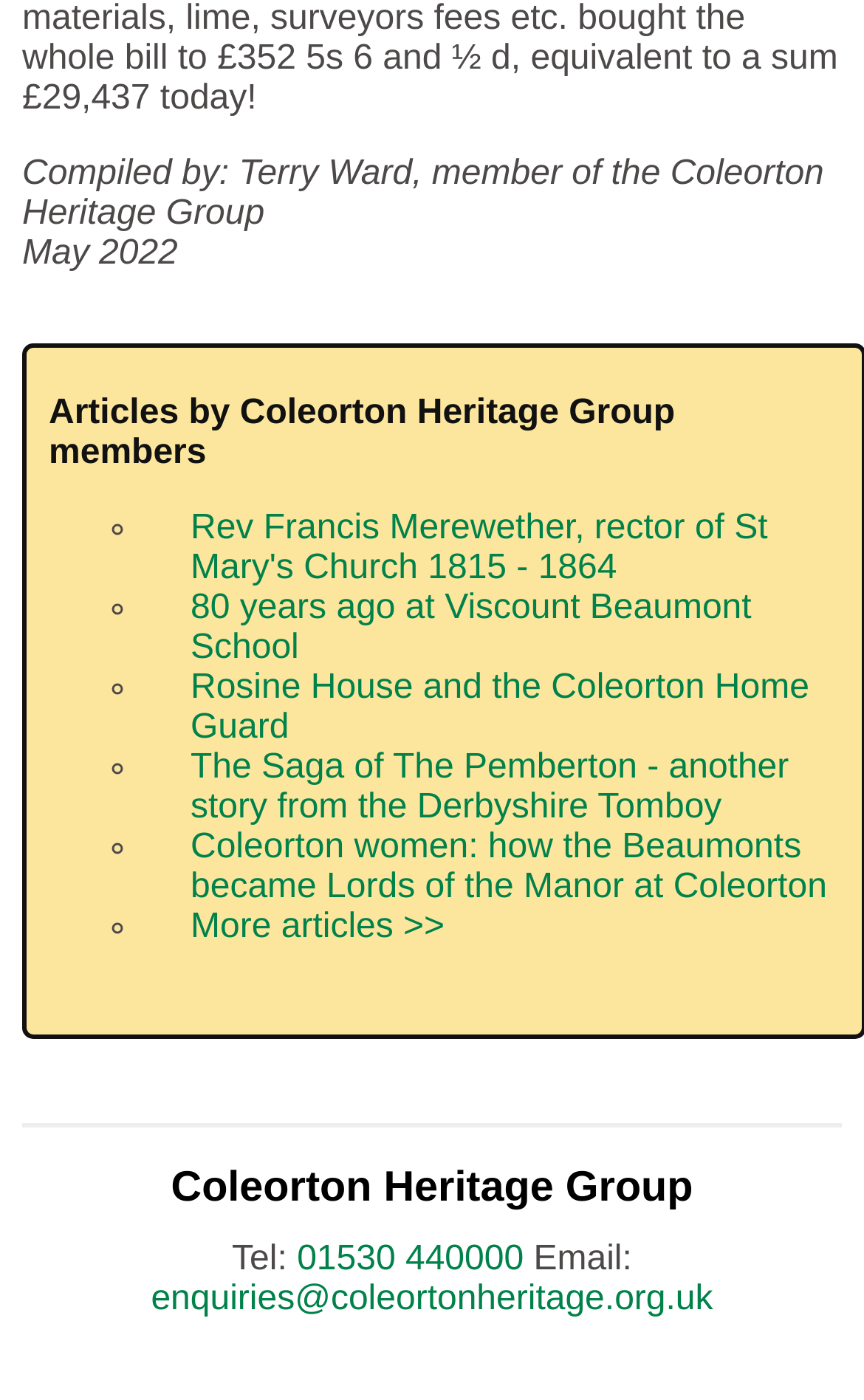Provide your answer to the question using just one word or phrase: What is the name of the school mentioned in the second article?

Viscount Beaumont School